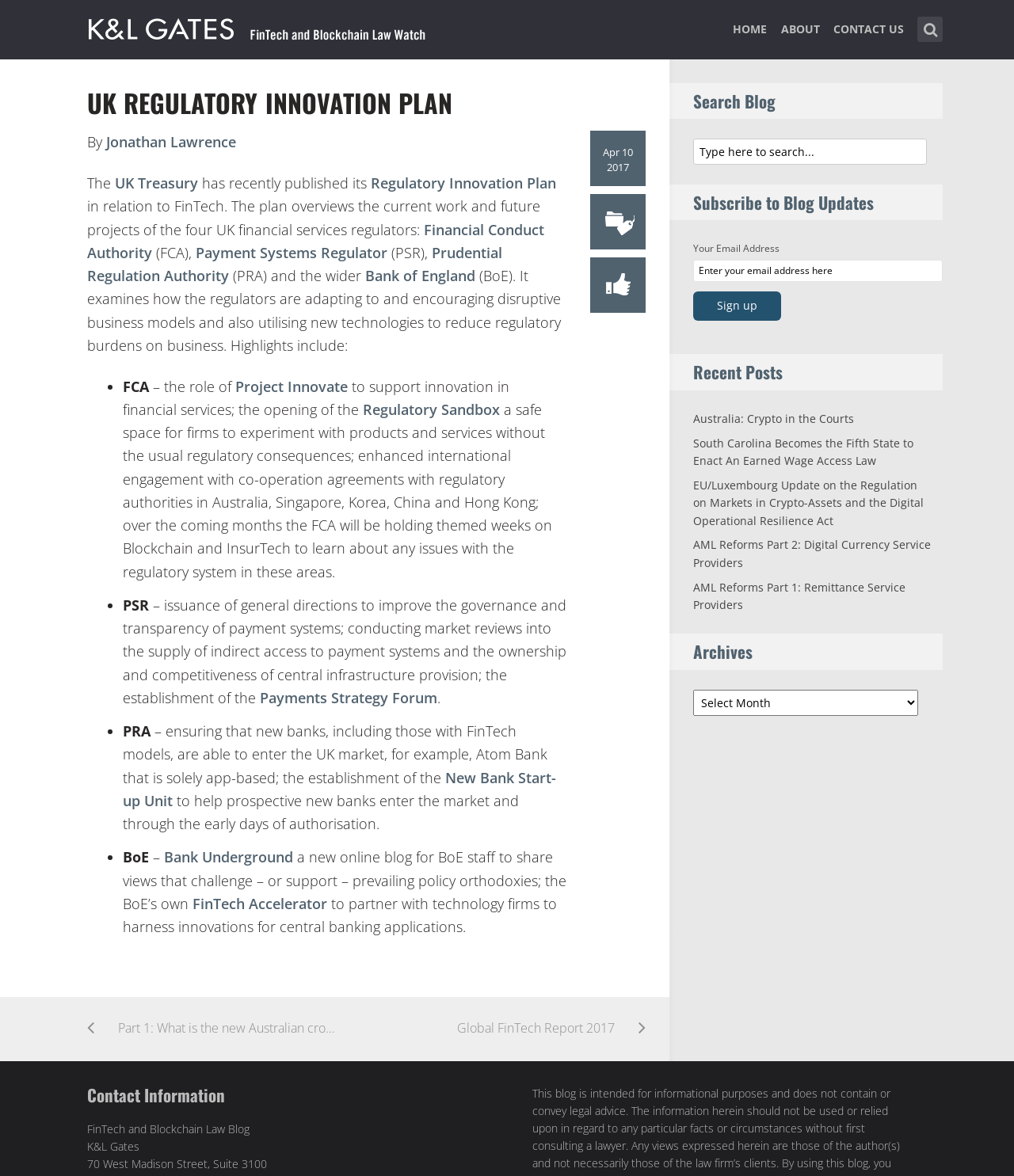Identify and provide the text content of the webpage's primary headline.

UK REGULATORY INNOVATION PLAN